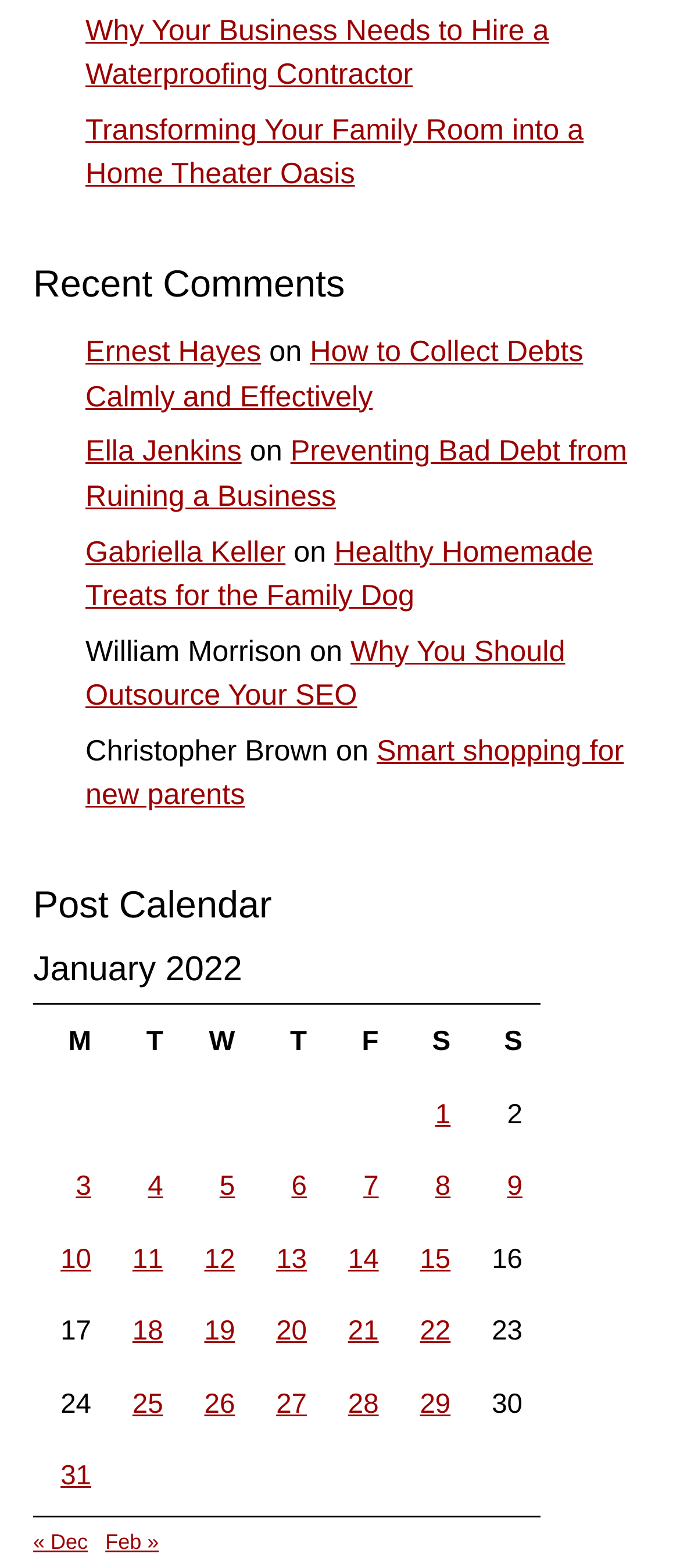Please find the bounding box coordinates of the element that must be clicked to perform the given instruction: "Read 'How to Collect Debts Calmly and Effectively'". The coordinates should be four float numbers from 0 to 1, i.e., [left, top, right, bottom].

[0.126, 0.214, 0.858, 0.263]